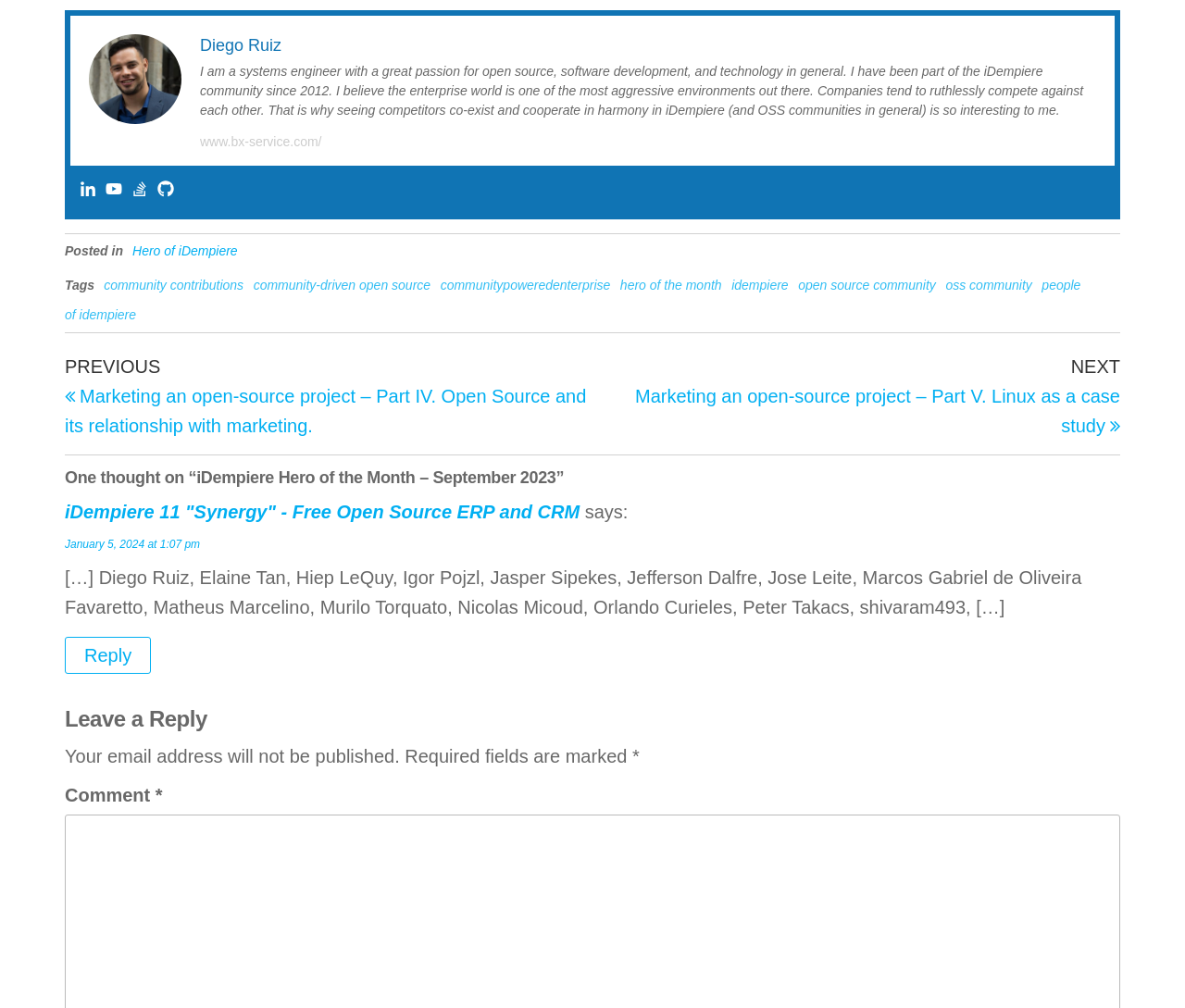Please find the bounding box coordinates of the section that needs to be clicked to achieve this instruction: "Reply to the comment".

[0.055, 0.632, 0.127, 0.669]